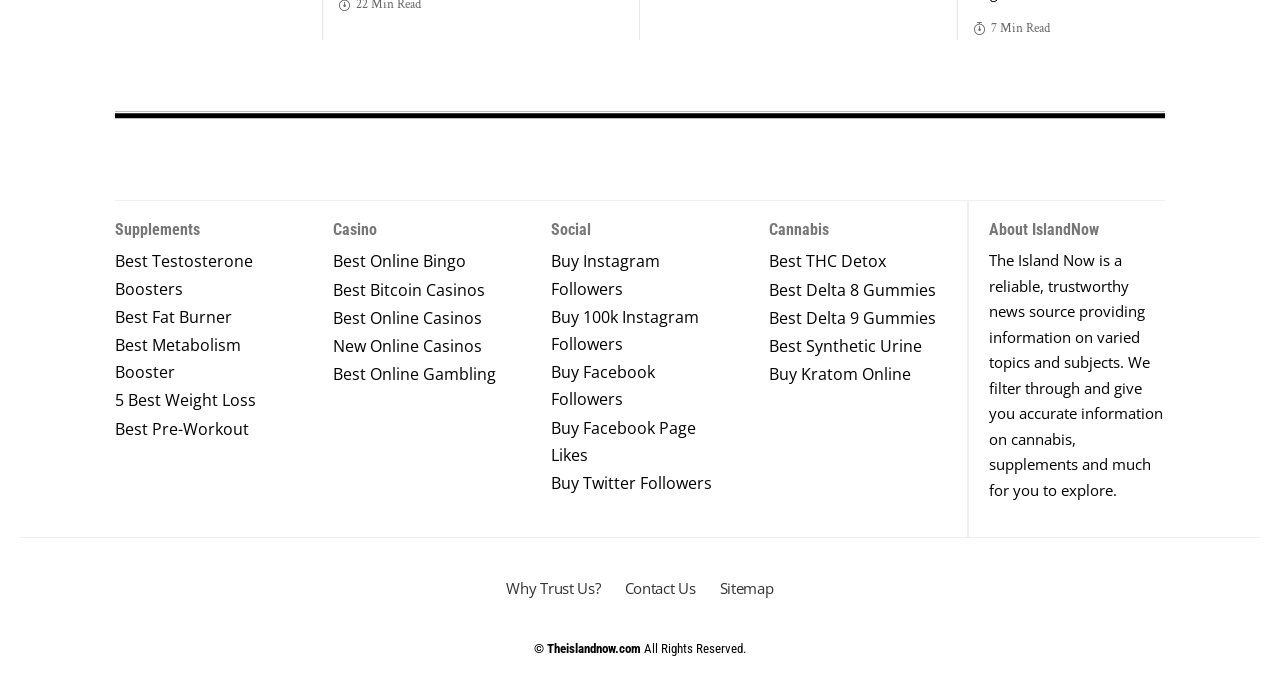Identify the bounding box coordinates for the region of the element that should be clicked to carry out the instruction: "Read about Best Testosterone Boosters". The bounding box coordinates should be four float numbers between 0 and 1, i.e., [left, top, right, bottom].

[0.09, 0.363, 0.229, 0.45]